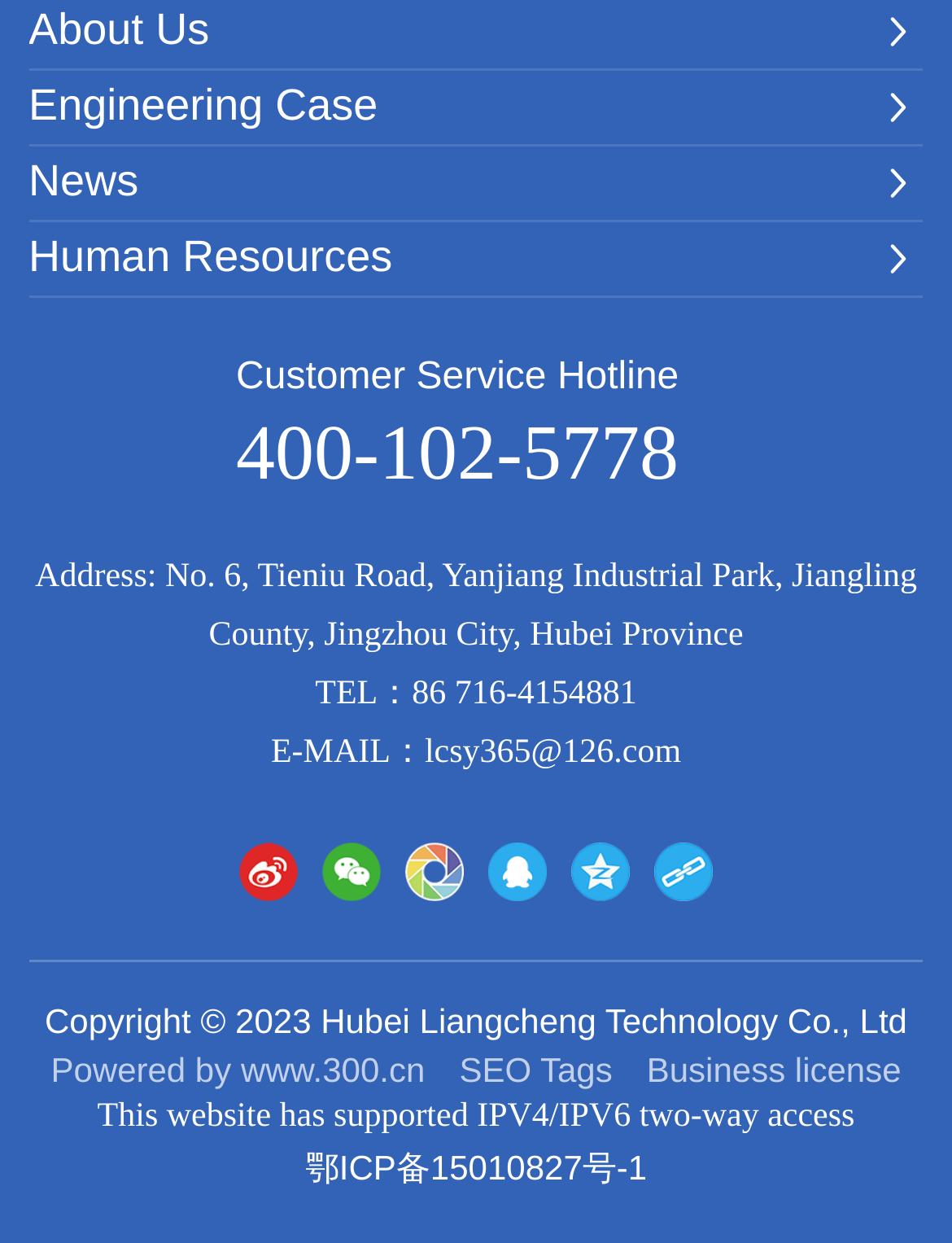Please determine the bounding box coordinates of the section I need to click to accomplish this instruction: "Visit the company's address".

[0.037, 0.45, 0.963, 0.526]